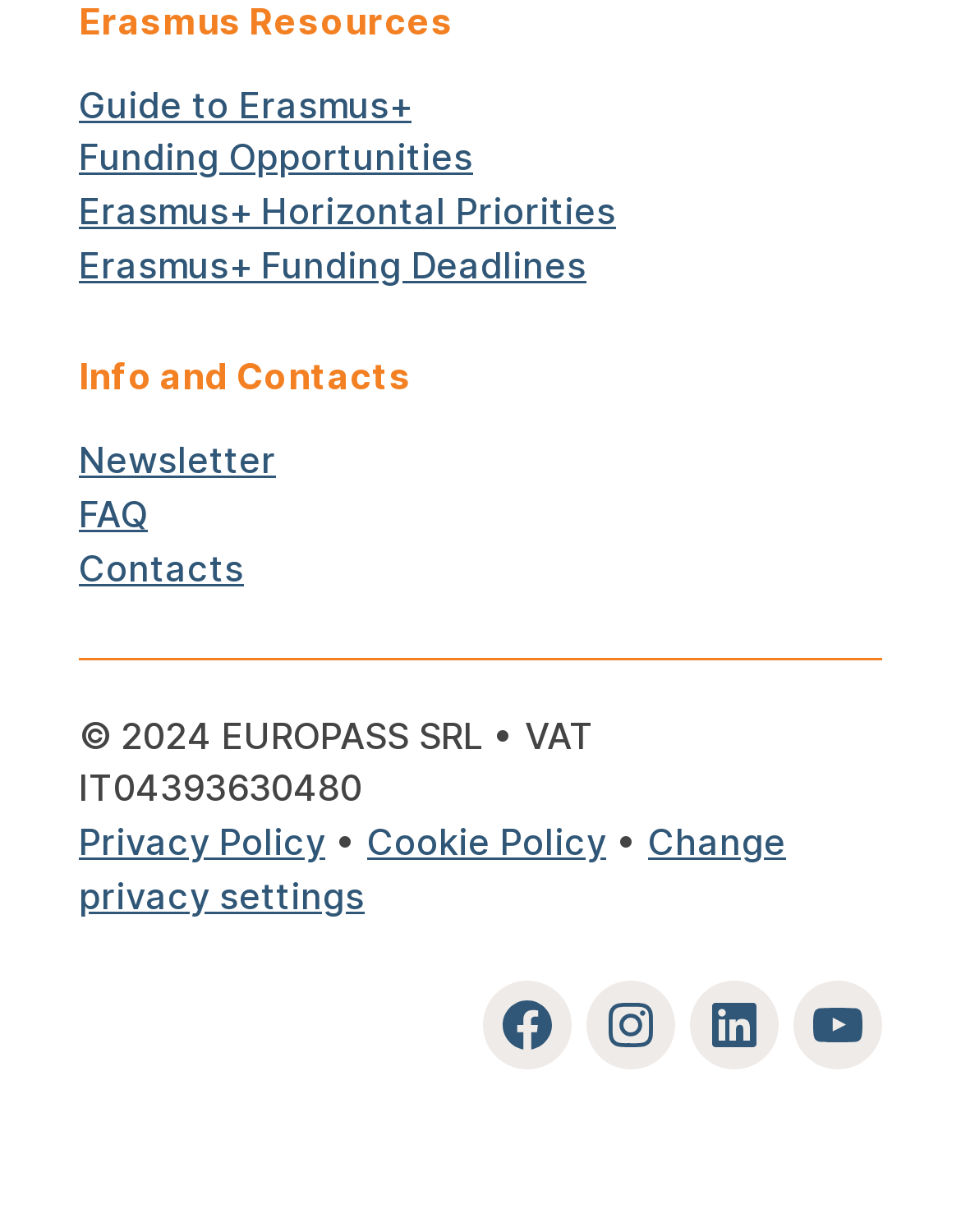Determine the bounding box coordinates of the UI element described below. Use the format (top-left x, top-left y, bottom-right x, bottom-right y) with floating point numbers between 0 and 1: Privacy Policy

[0.082, 0.666, 0.338, 0.7]